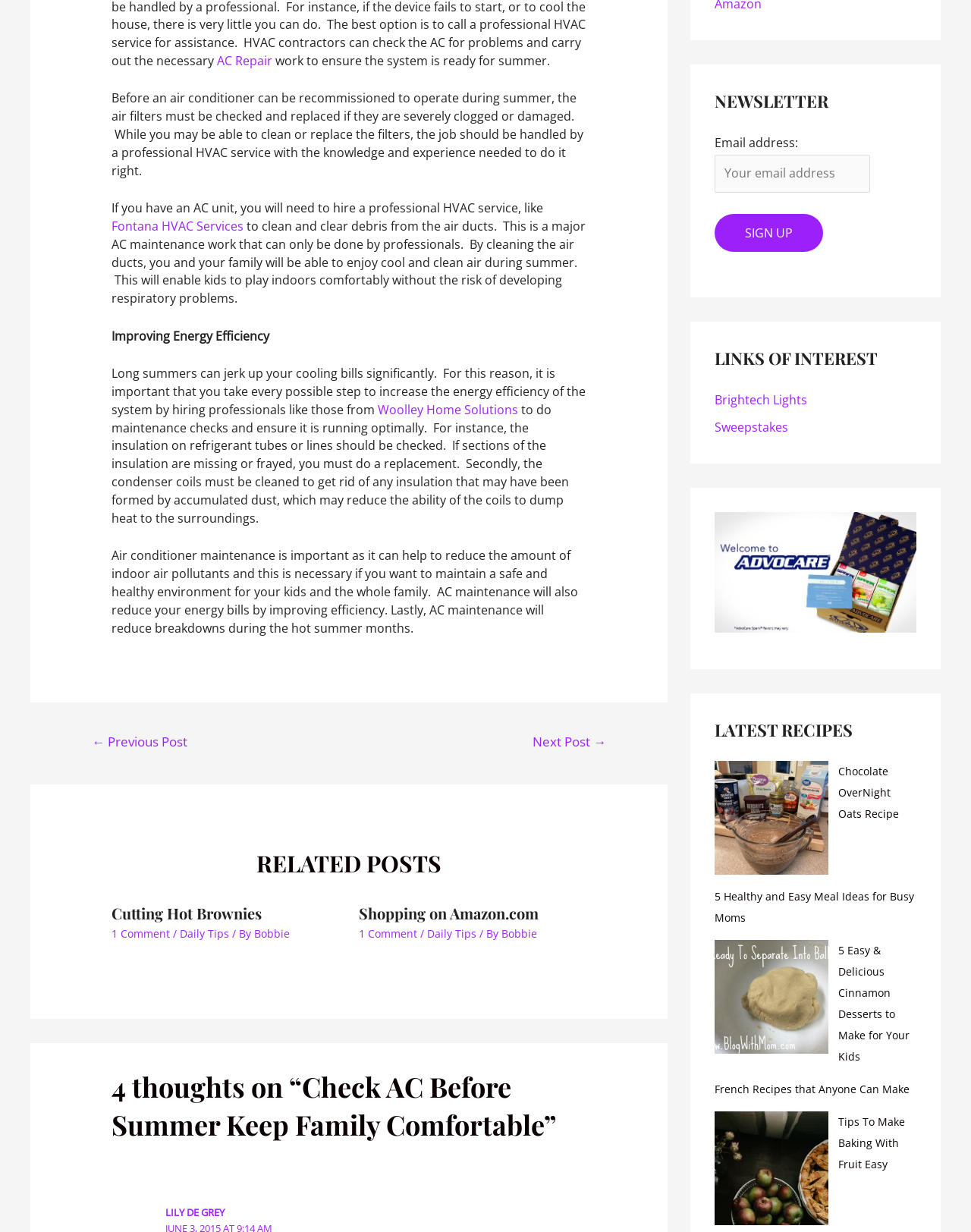What is the title of the related post?
Respond to the question with a well-detailed and thorough answer.

The webpage has a section titled 'RELATED POSTS' which lists several related posts, and one of them is titled 'Cutting Hot Brownies'.